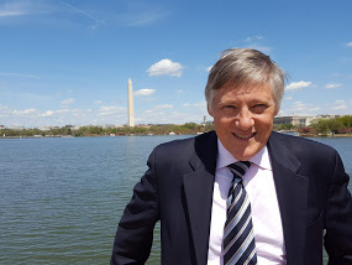What is reflected in the water?
Please respond to the question thoroughly and include all relevant details.

According to the caption, the serene water reflects the beauty of the surroundings, creating a tranquil atmosphere that highlights the charm of this notable location in Washington, D.C.